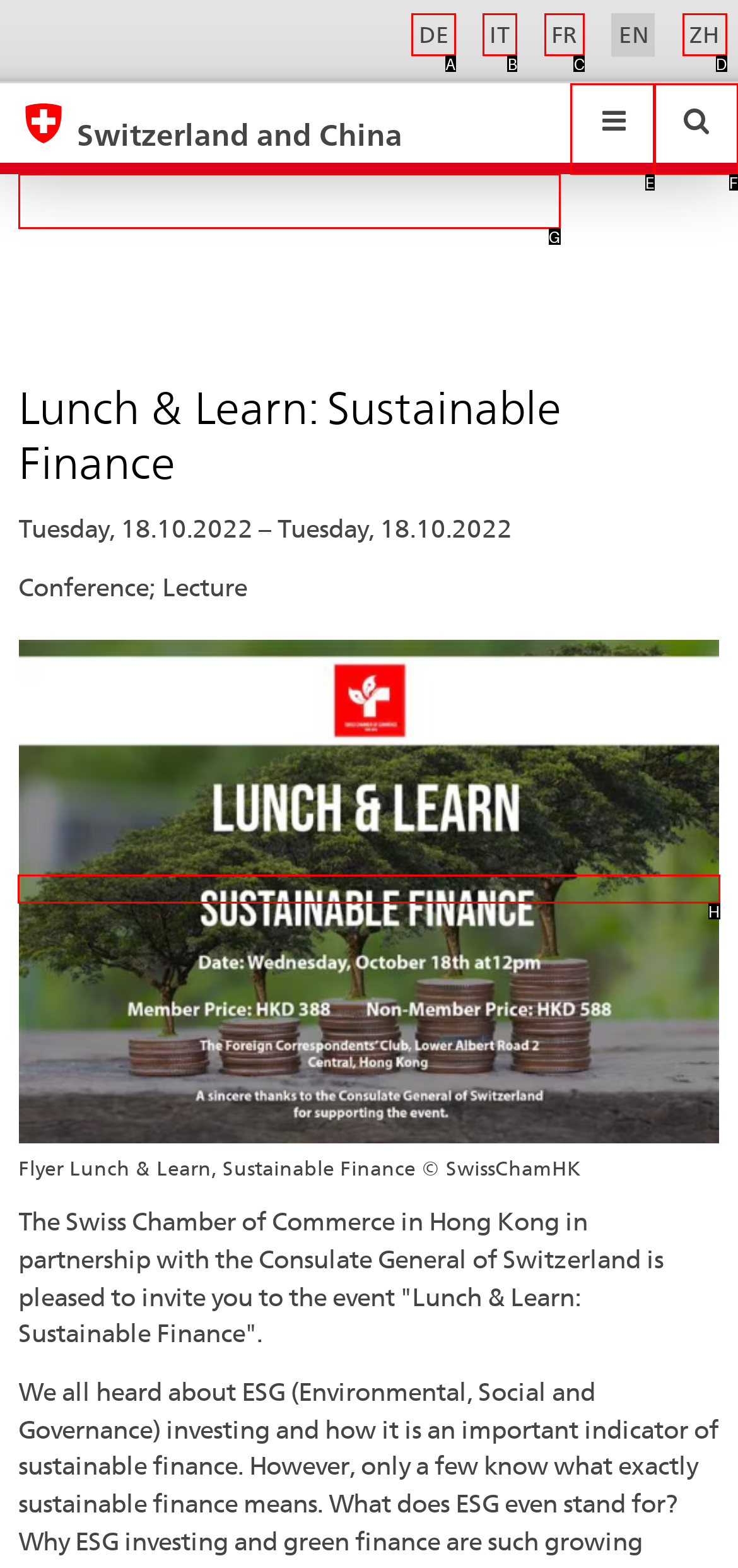Tell me which one HTML element I should click to complete the following task: Search for an event Answer with the option's letter from the given choices directly.

G